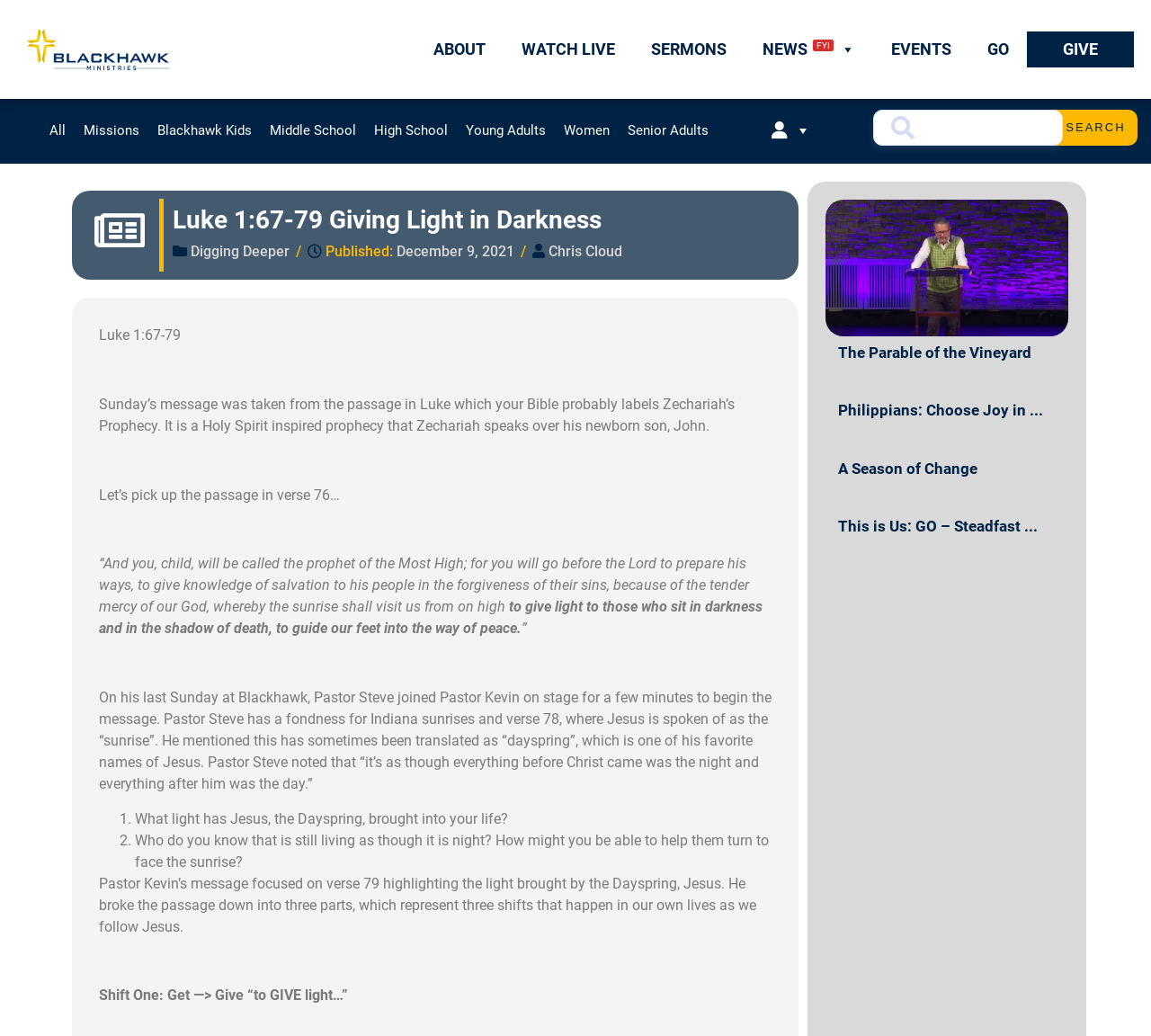Locate the bounding box coordinates of the area you need to click to fulfill this instruction: 'Search for something'. The coordinates must be in the form of four float numbers ranging from 0 to 1: [left, top, right, bottom].

[0.916, 0.106, 0.988, 0.141]